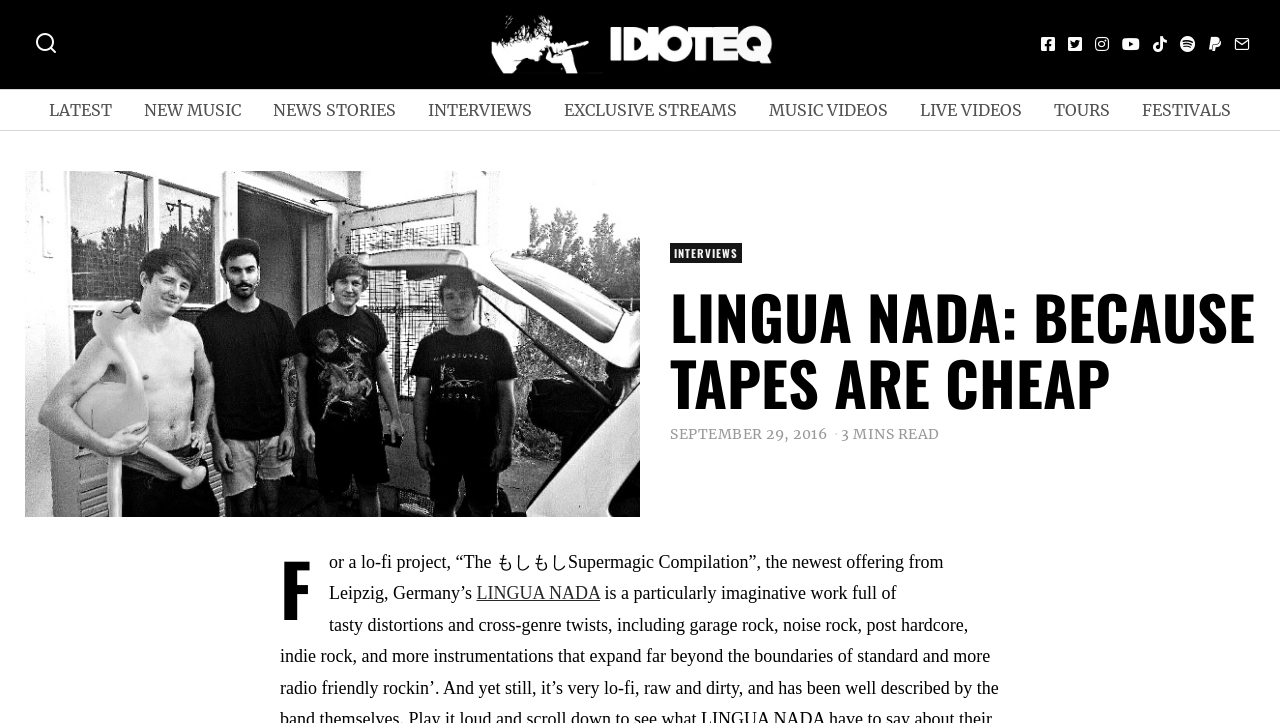Please identify the bounding box coordinates of the clickable region that I should interact with to perform the following instruction: "Visit LINGUA NADA's page". The coordinates should be expressed as four float numbers between 0 and 1, i.e., [left, top, right, bottom].

[0.372, 0.807, 0.469, 0.835]